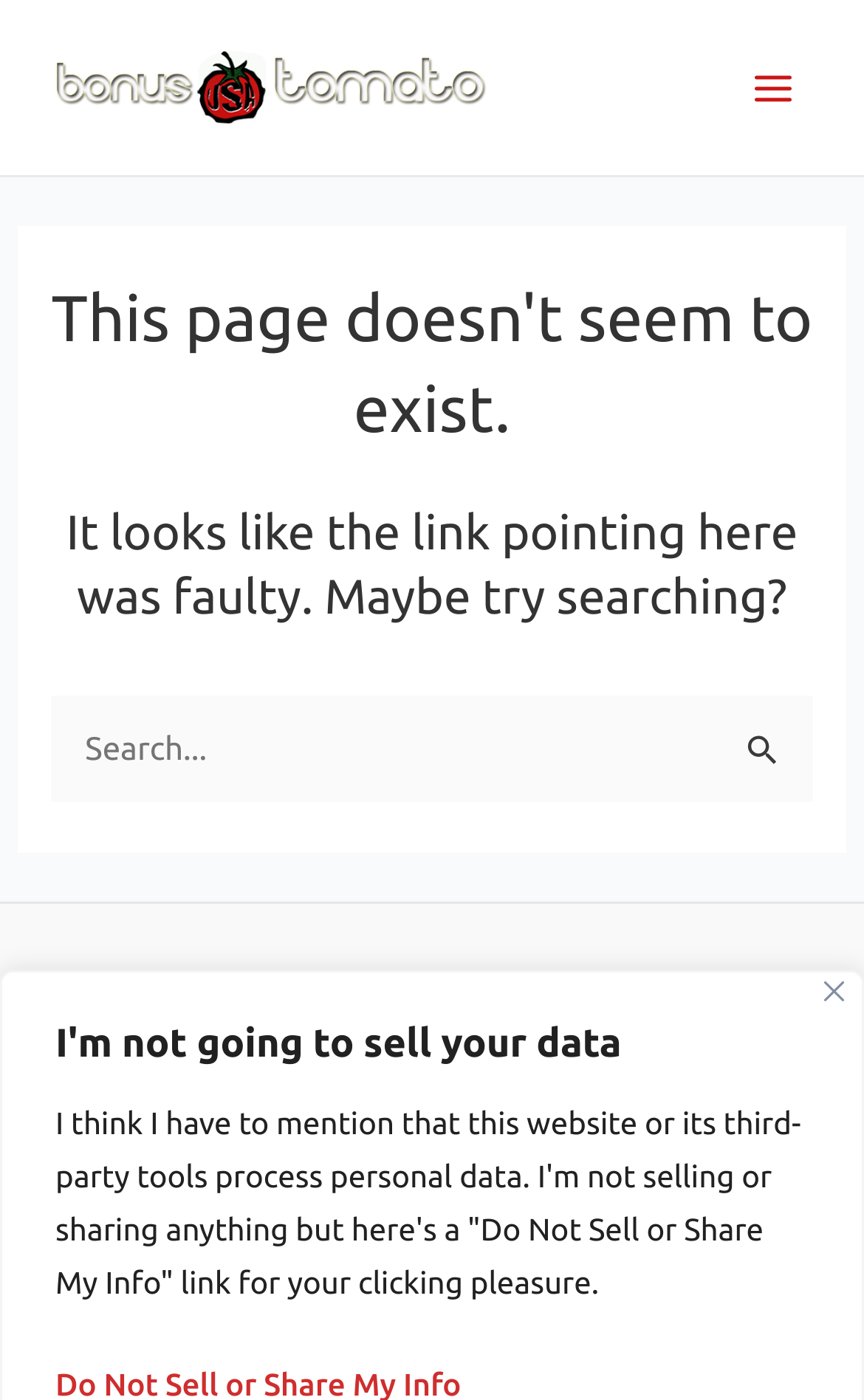Illustrate the webpage thoroughly, mentioning all important details.

The webpage is a "Page not found" error page from Bonus Tomato. At the top right corner, there is a "Close" button accompanied by a small image. Below this, a prominent heading reads "I'm not going to sell your data", followed by a paragraph of text explaining the website's data processing policy.

On the top left, there is a link to "Bonus Tomato" with an accompanying image. Next to it, a "Main Menu" button is located, which is not expanded. The button features an image.

The main content of the page is a header section that spans the width of the page, containing a heading that states "This page doesn't seem to exist." Below this, another heading suggests that the link pointing to this page was faulty and recommends searching instead.

A search bar is provided, with a label "Search for:" and a search submit button featuring an image. There is also a separate "Search" button located next to the search bar.

At the bottom of the page, there is a footer section containing a widget with a heading "Log In" and a form with a "Username:" label.